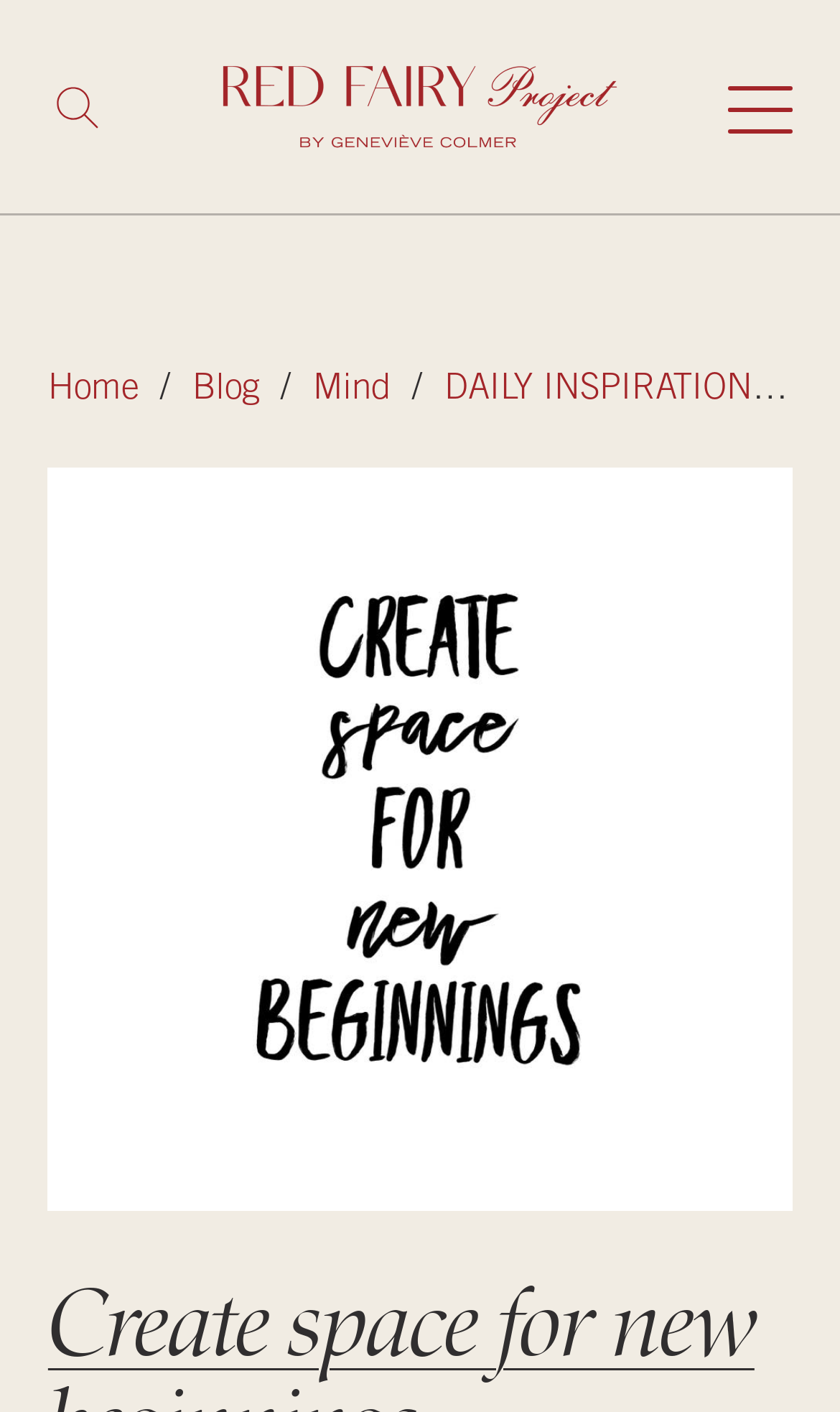From the given element description: "Home", find the bounding box for the UI element. Provide the coordinates as four float numbers between 0 and 1, in the order [left, top, right, bottom].

[0.057, 0.259, 0.165, 0.297]